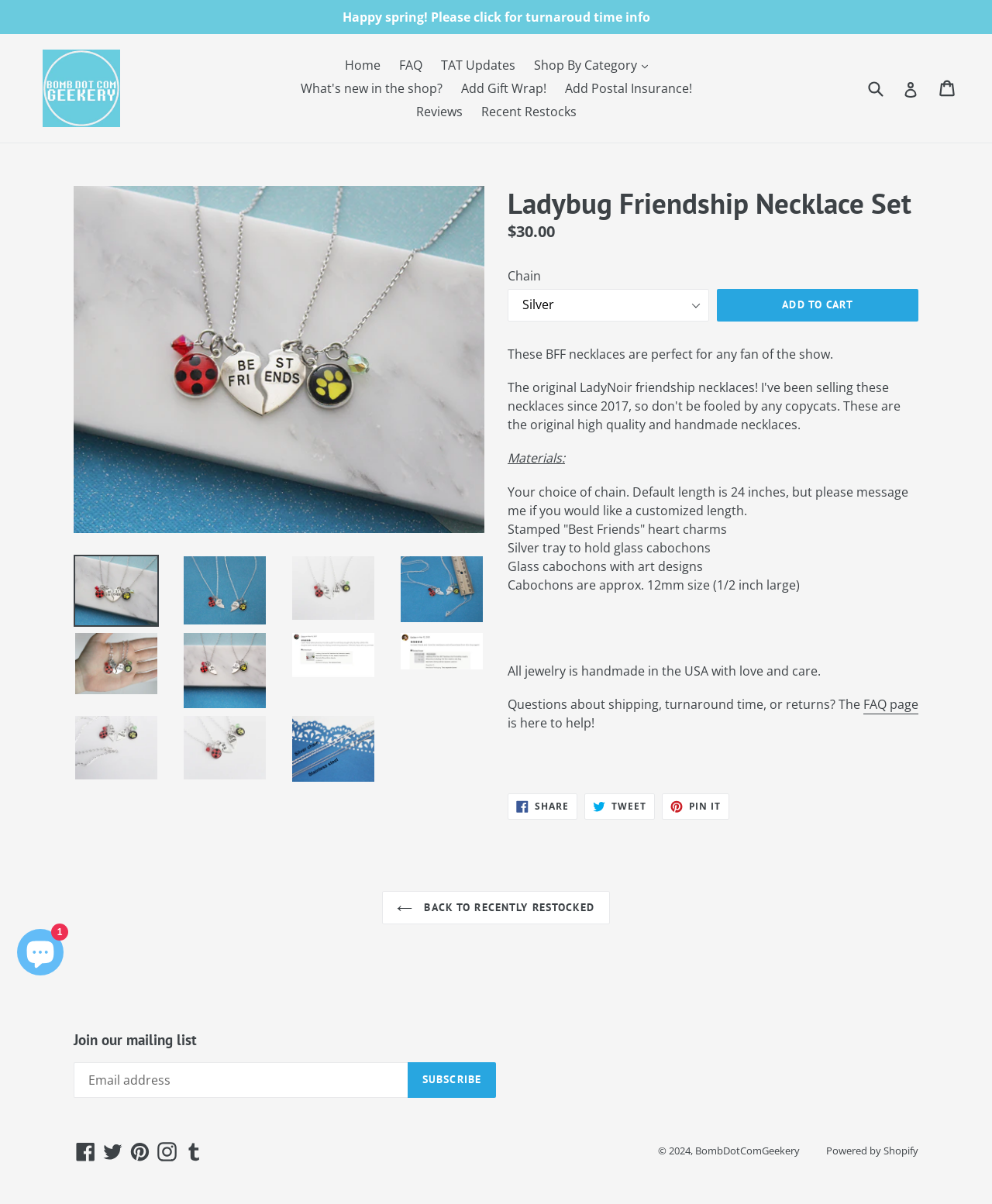Please mark the bounding box coordinates of the area that should be clicked to carry out the instruction: "Search for products".

[0.871, 0.06, 0.895, 0.087]